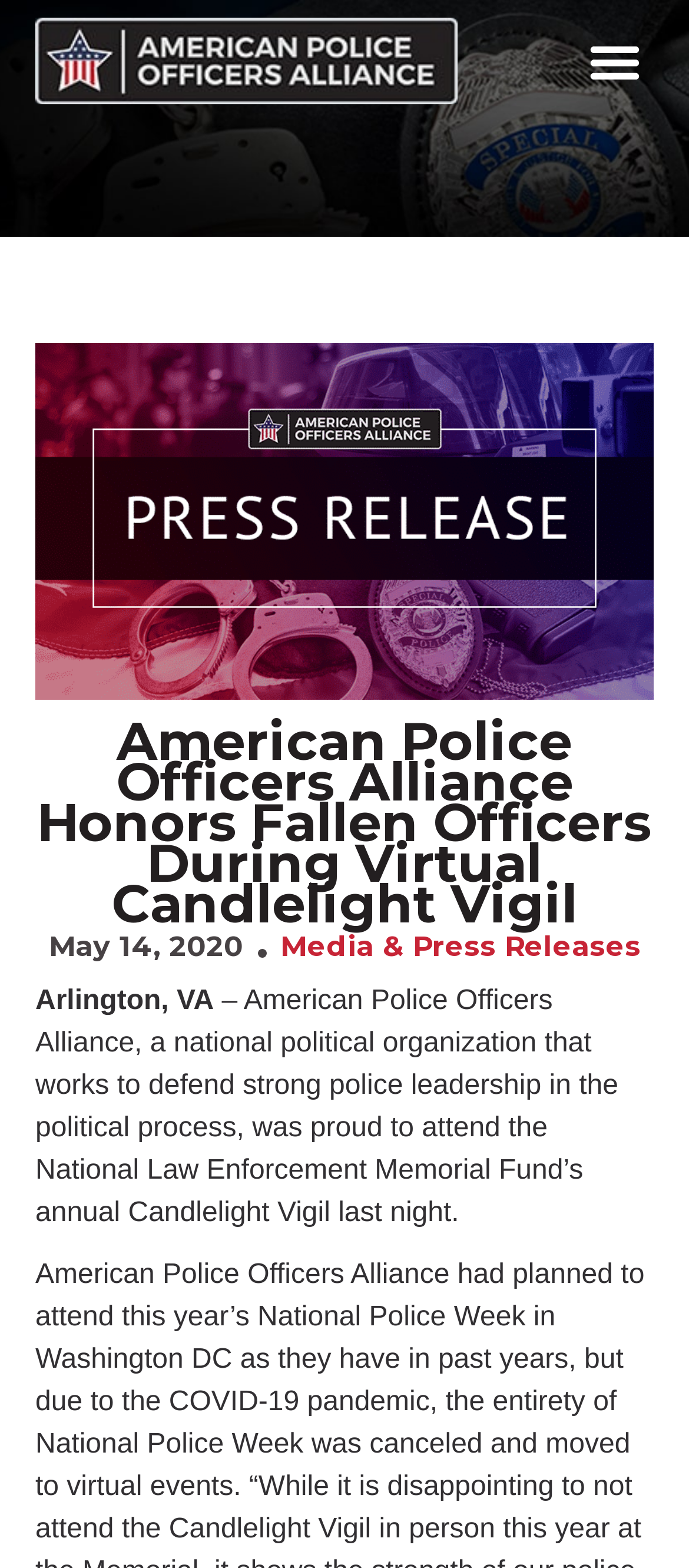What is the purpose of the organization?
Examine the image and give a concise answer in one word or a short phrase.

to defend strong police leadership